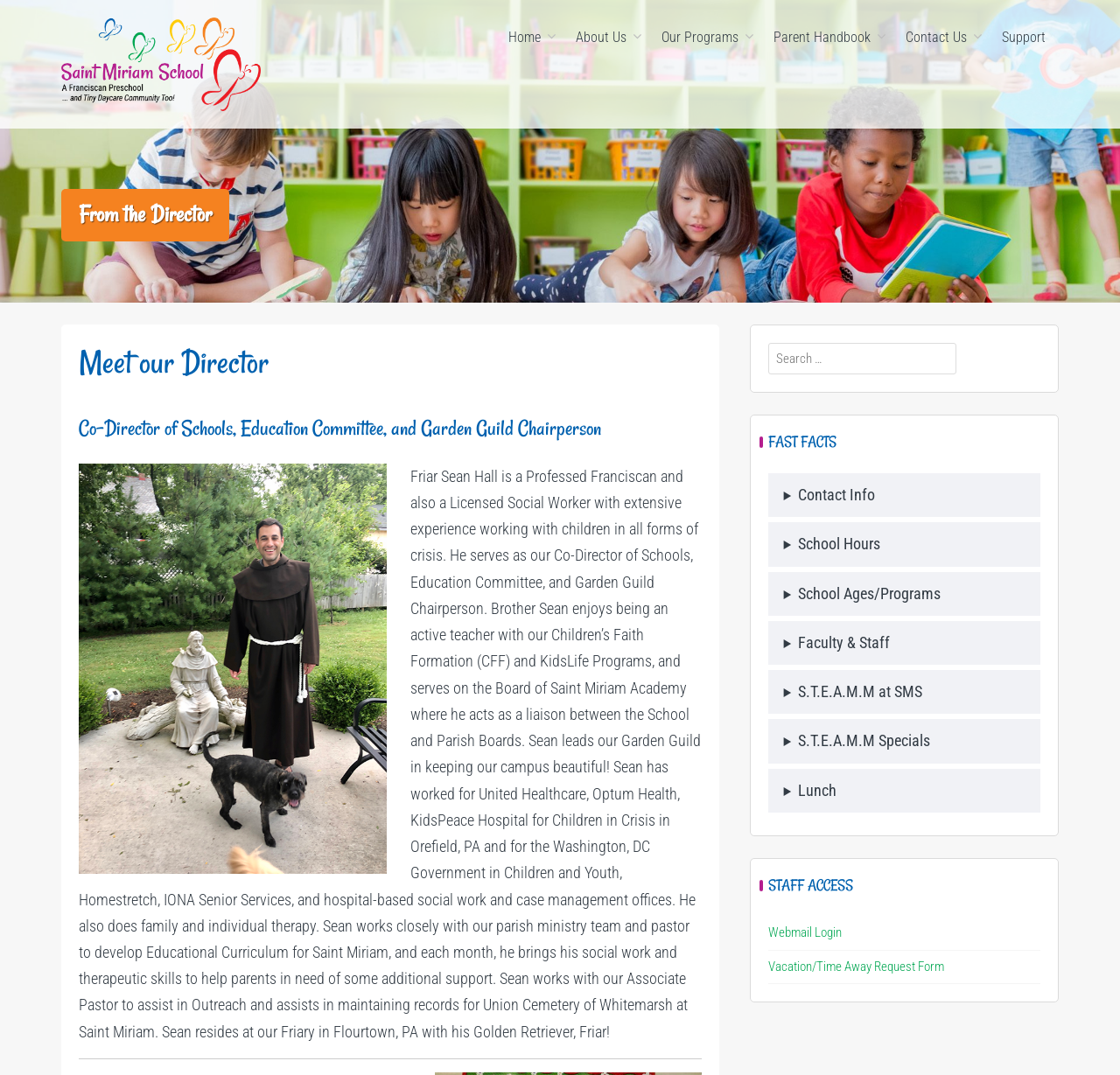What is the purpose of the search box?
Make sure to answer the question with a detailed and comprehensive explanation.

The search box is located in the middle of the webpage and is labeled as 'Search for:', indicating that it is meant to be used to search for information on the website.